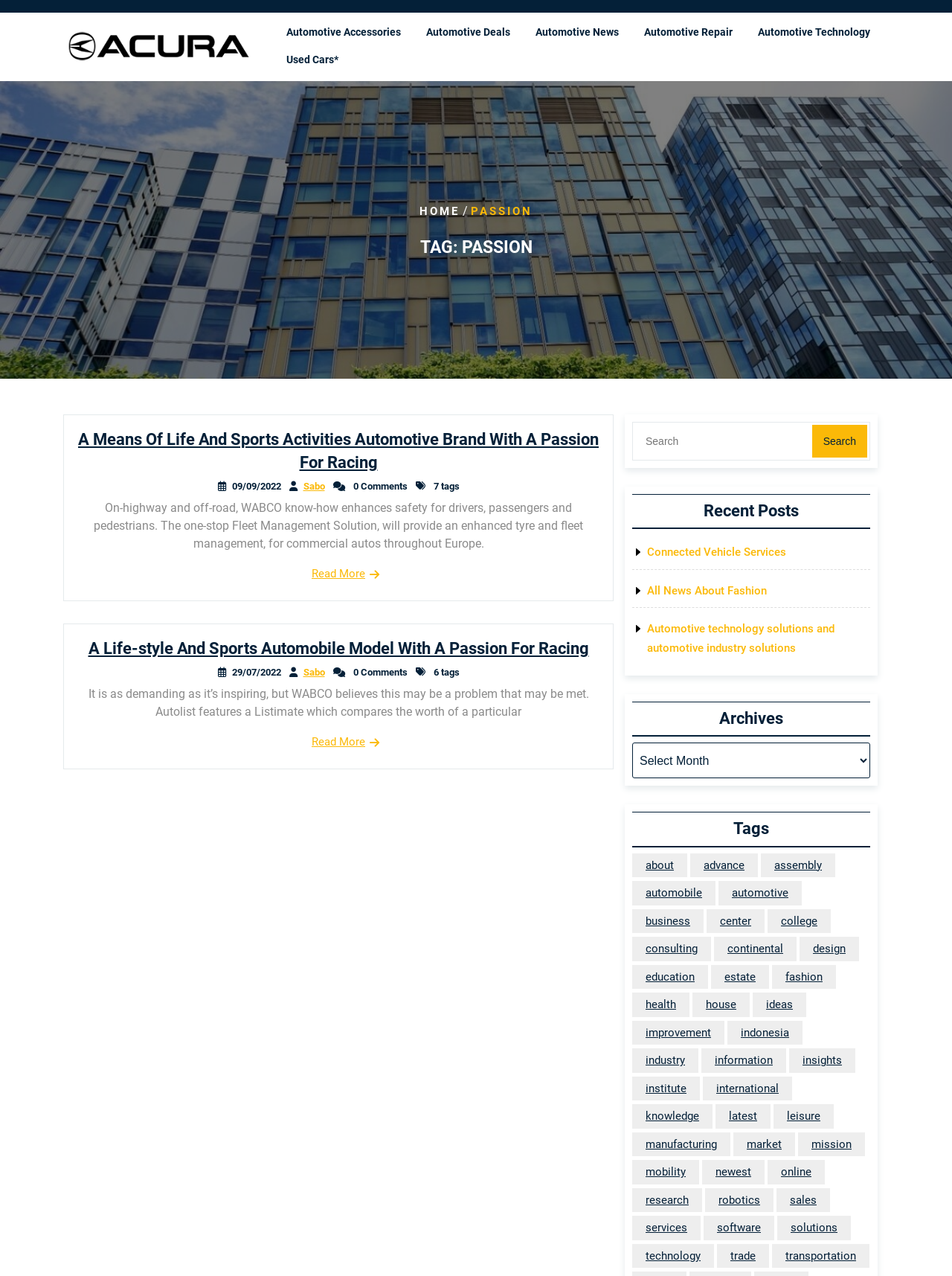Please identify the bounding box coordinates of where to click in order to follow the instruction: "View posts tagged with 'automotive'".

[0.755, 0.69, 0.842, 0.709]